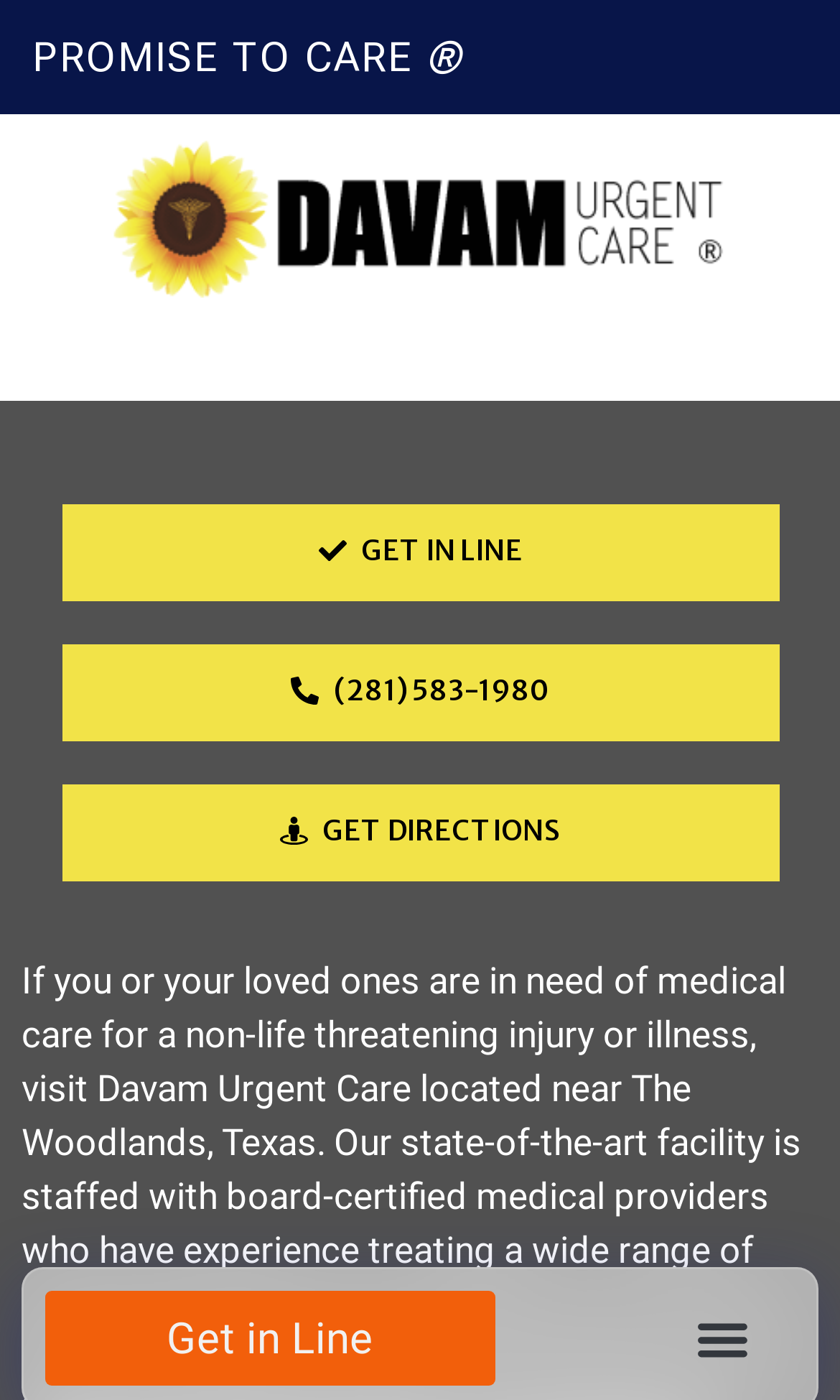Bounding box coordinates should be provided in the format (top-left x, top-left y, bottom-right x, bottom-right y) with all values between 0 and 1. Identify the bounding box for this UI element: GET DIRECTIONS

[0.078, 0.56, 0.922, 0.629]